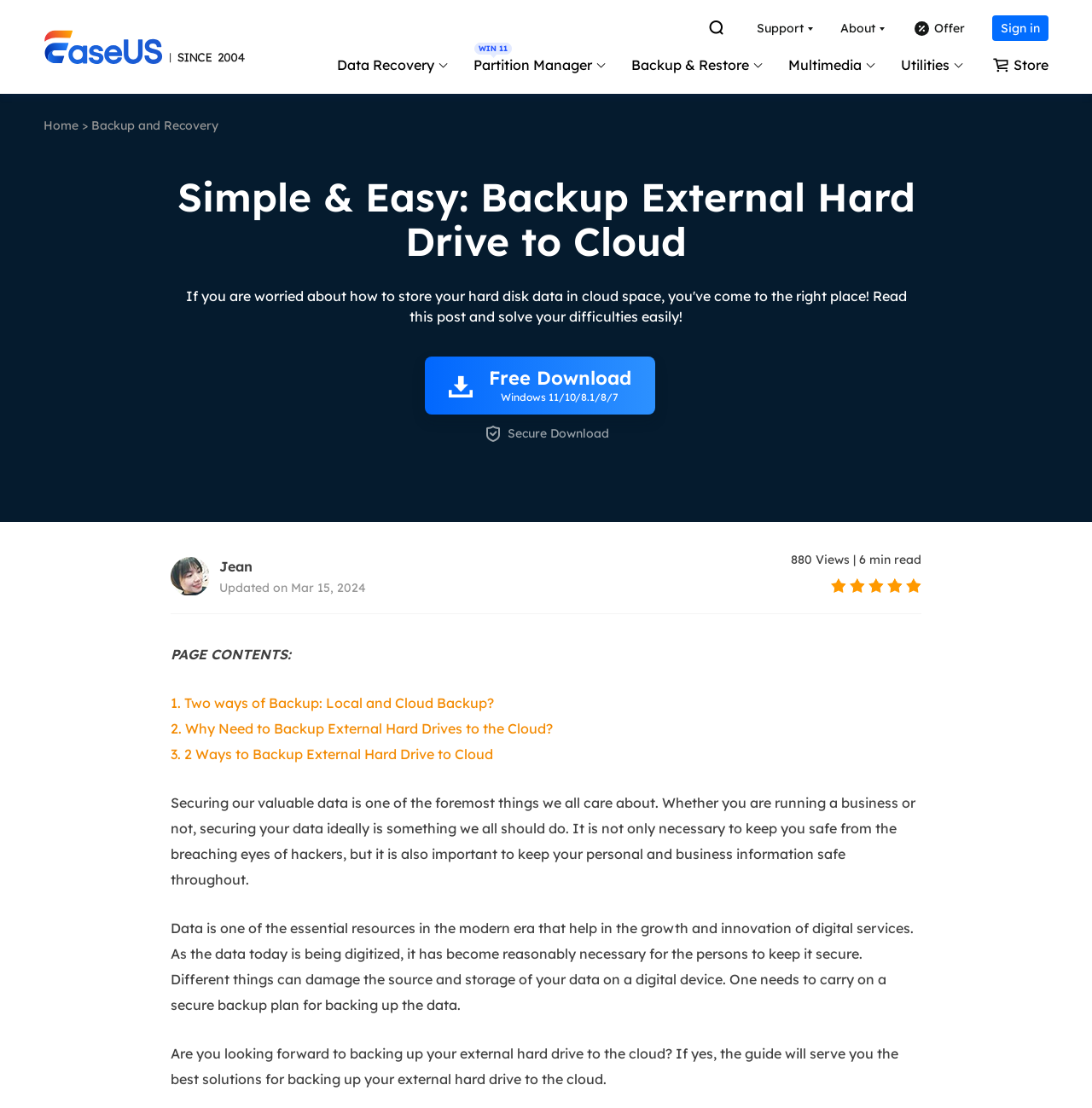Find and specify the bounding box coordinates that correspond to the clickable region for the instruction: "Sign in to your account".

[0.908, 0.014, 0.96, 0.037]